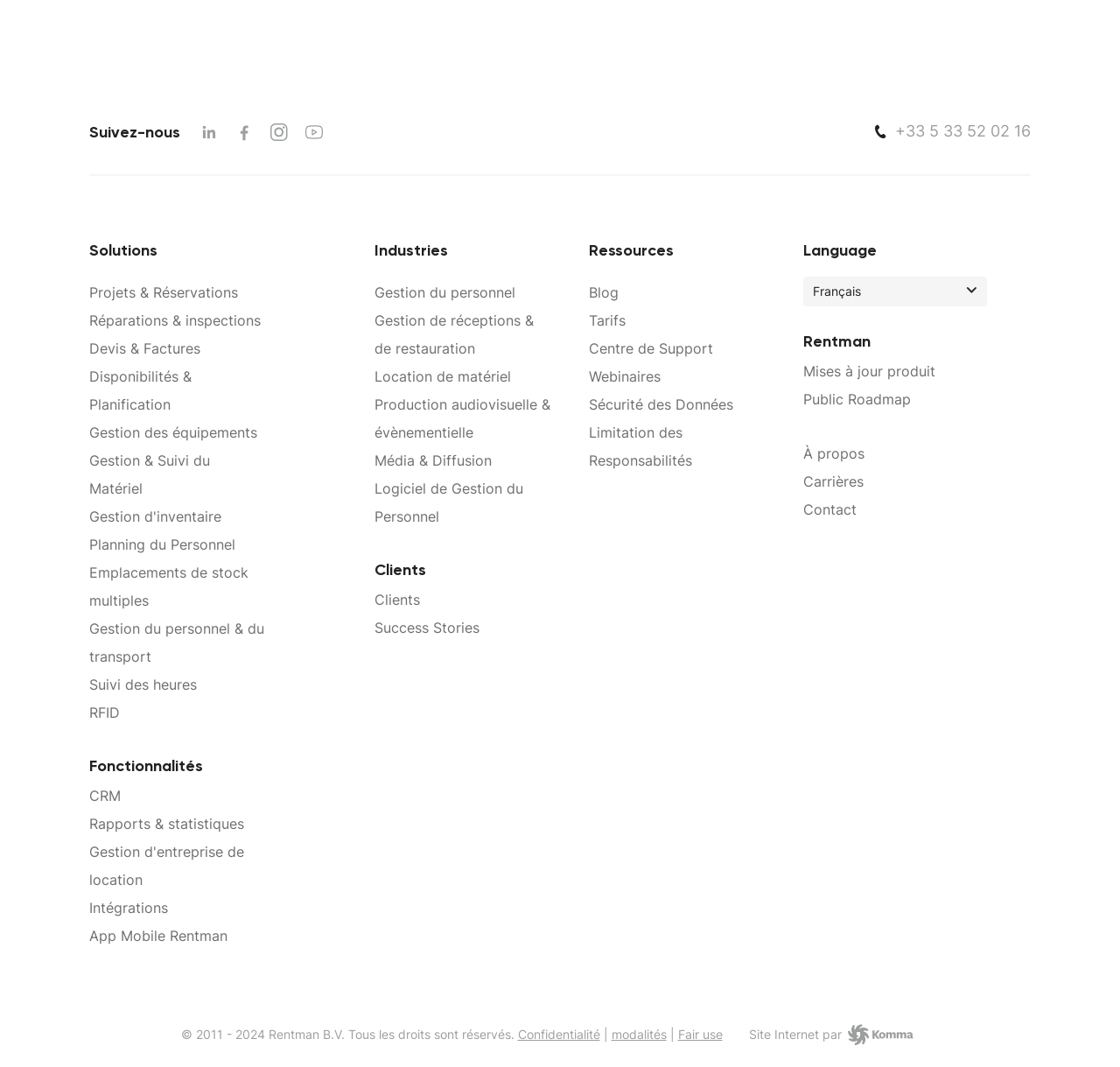Answer this question using a single word or a brief phrase:
What is the last item listed under Solutions?

Emplacements de stock multiples